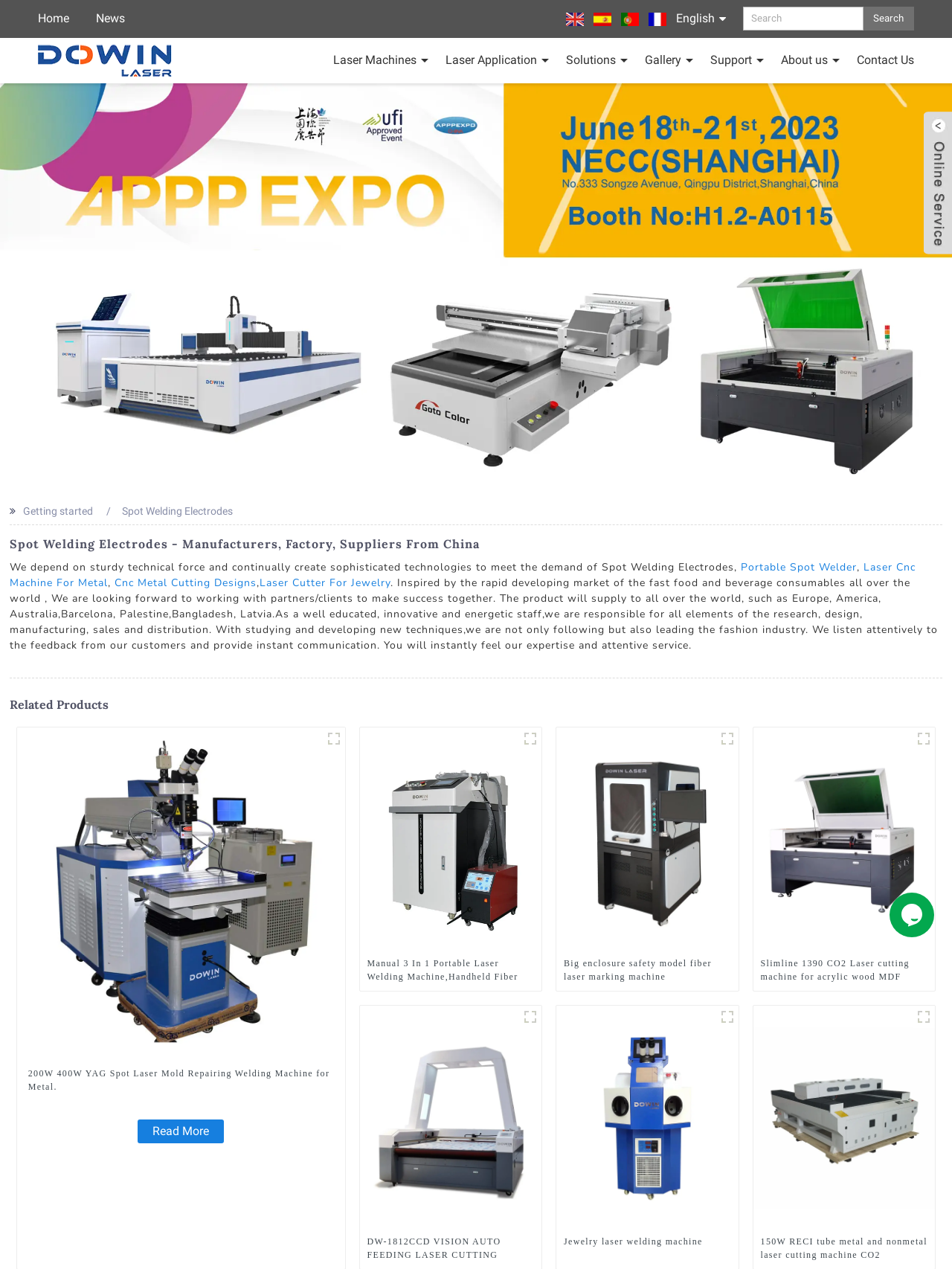Given the description "alt="logo"", determine the bounding box of the corresponding UI element.

[0.04, 0.042, 0.181, 0.051]